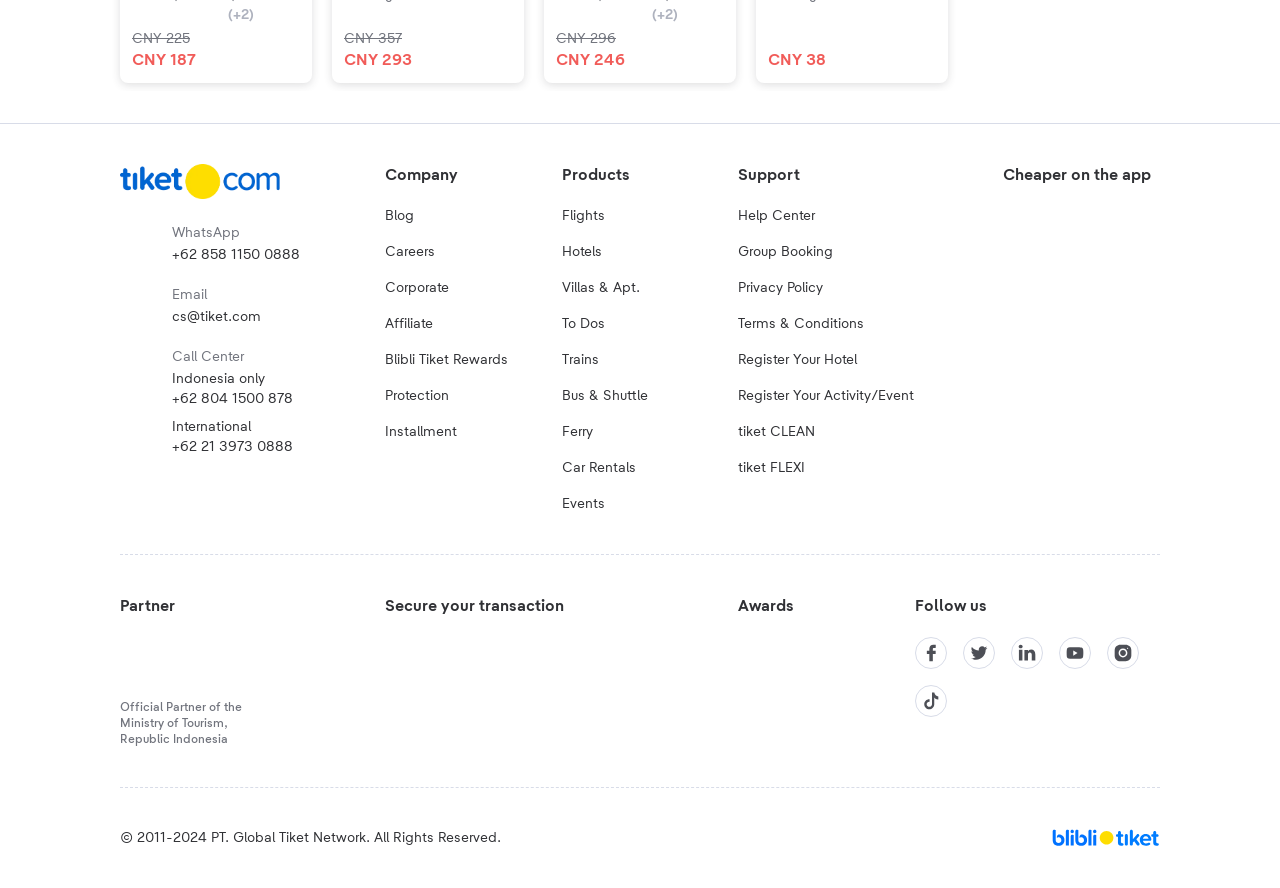Given the description Blibli Tiket Rewards, predict the bounding box coordinates of the UI element. Ensure the coordinates are in the format (top-left x, top-left y, bottom-right x, bottom-right y) and all values are between 0 and 1.

[0.301, 0.403, 0.423, 0.426]